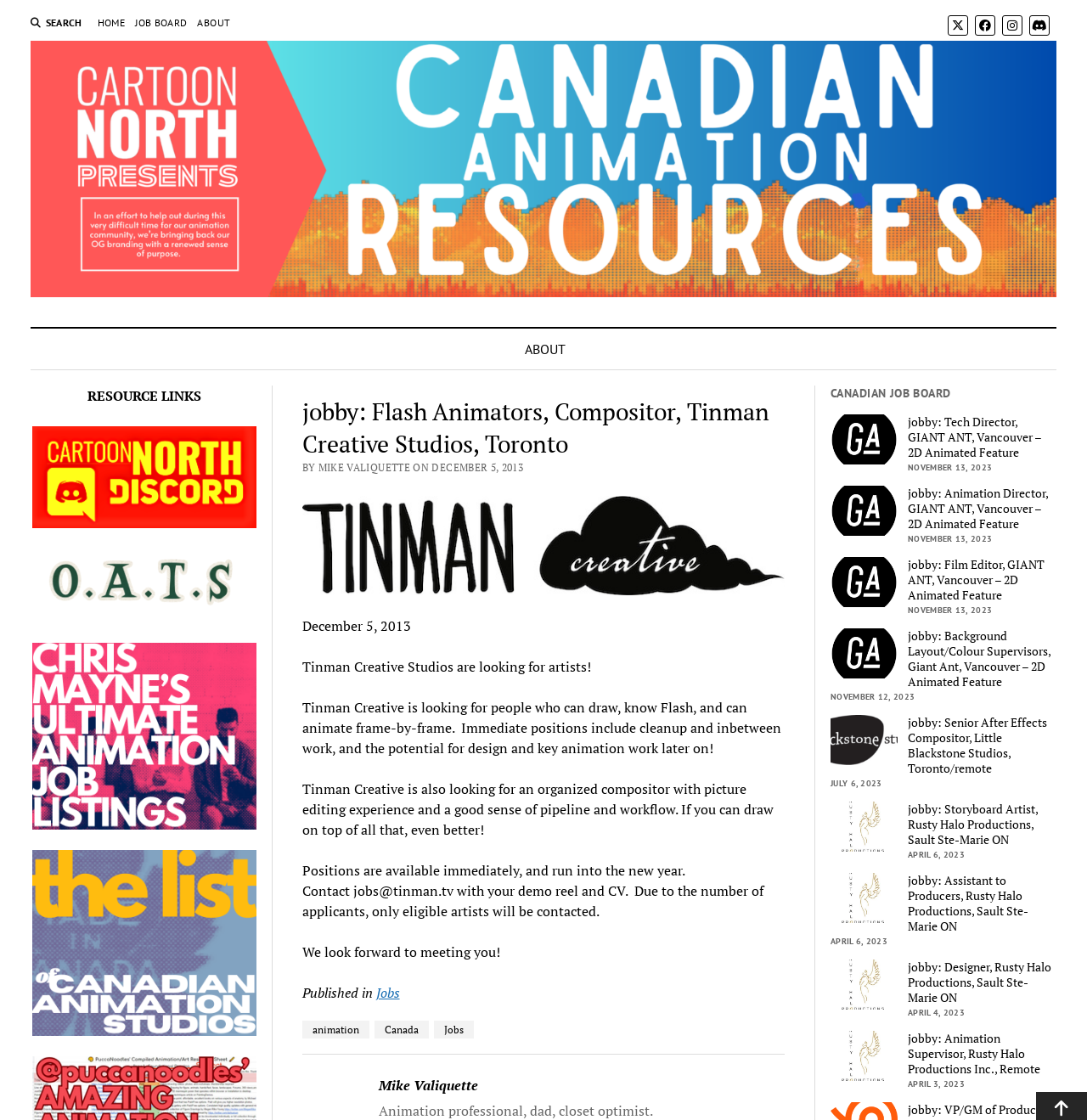Explain the webpage in detail, including its primary components.

This webpage is a job posting platform focused on animation and creative industry jobs. At the top, there is a search button and a navigation menu with links to "HOME", "JOB BOARD", "ABOUT", and social media icons for Twitter, Facebook, Instagram, and Discord.

Below the navigation menu, there is a large banner with the title "CARTOON NORTH" and an image. Underneath the banner, there are two sections. The left section has a heading "RESOURCE LINKS" followed by four figures with links. The right section has a job posting titled "jobby: Flash Animators, Compositor, Tinman Creative Studios, Toronto" with details about the job, including the company description, job requirements, and contact information.

Below the job posting, there is a section titled "CANADIAN JOB BOARD" with multiple job postings listed in a vertical column. Each job posting includes a title, company, location, and date posted. The job postings are for various positions in the animation industry, such as Tech Director, Animation Director, Film Editor, and Background Layout/Colour Supervisors.

At the bottom of the page, there is a section with a heading "Published in" and links to categories such as "Jobs", "animation", "Canada", and "Jobs" again. There is also a brief description of the author, "Animation professional, dad, closet optimist."